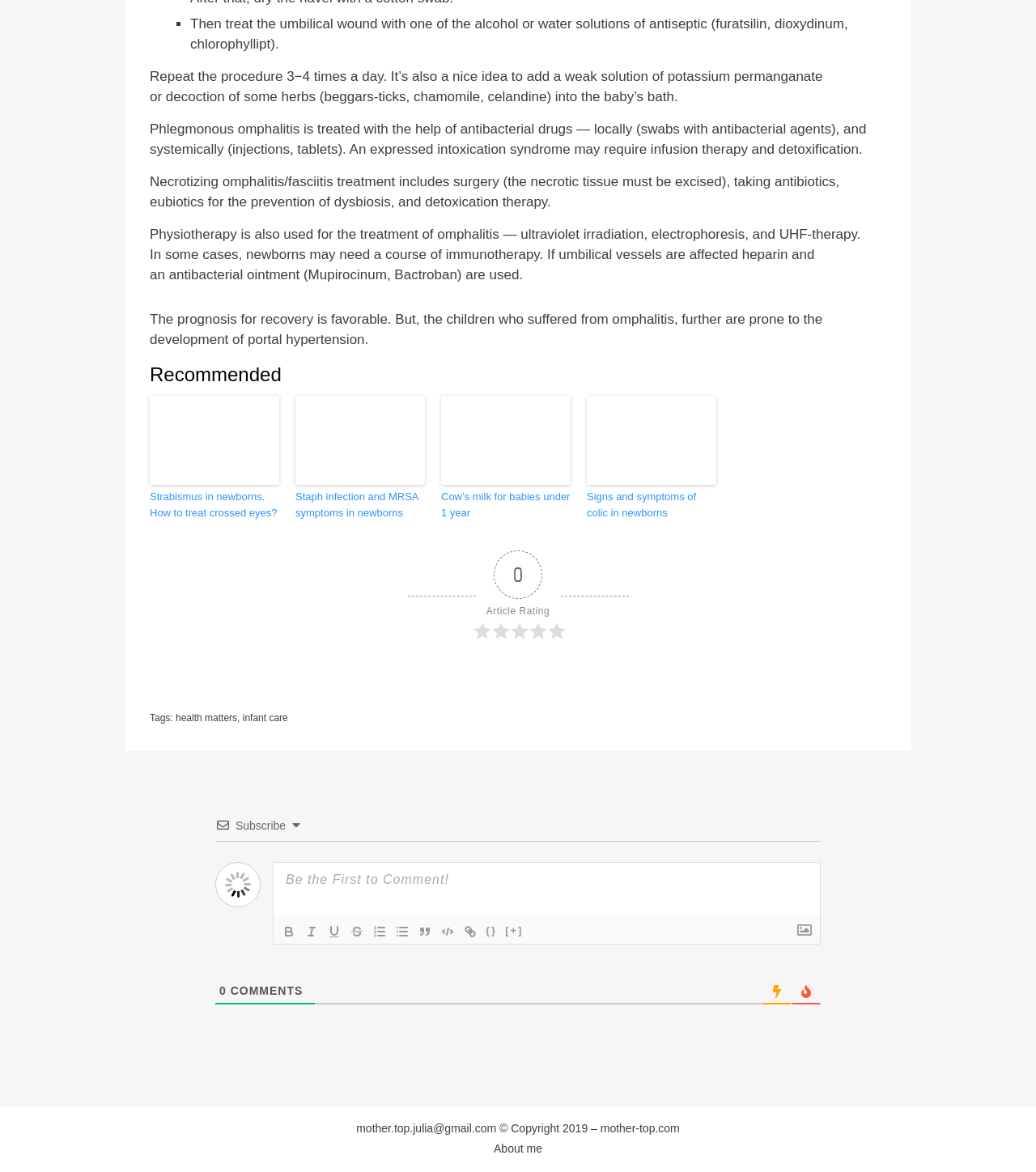What is the prognosis for recovery from omphalitis?
Look at the screenshot and respond with one word or a short phrase.

Favorable